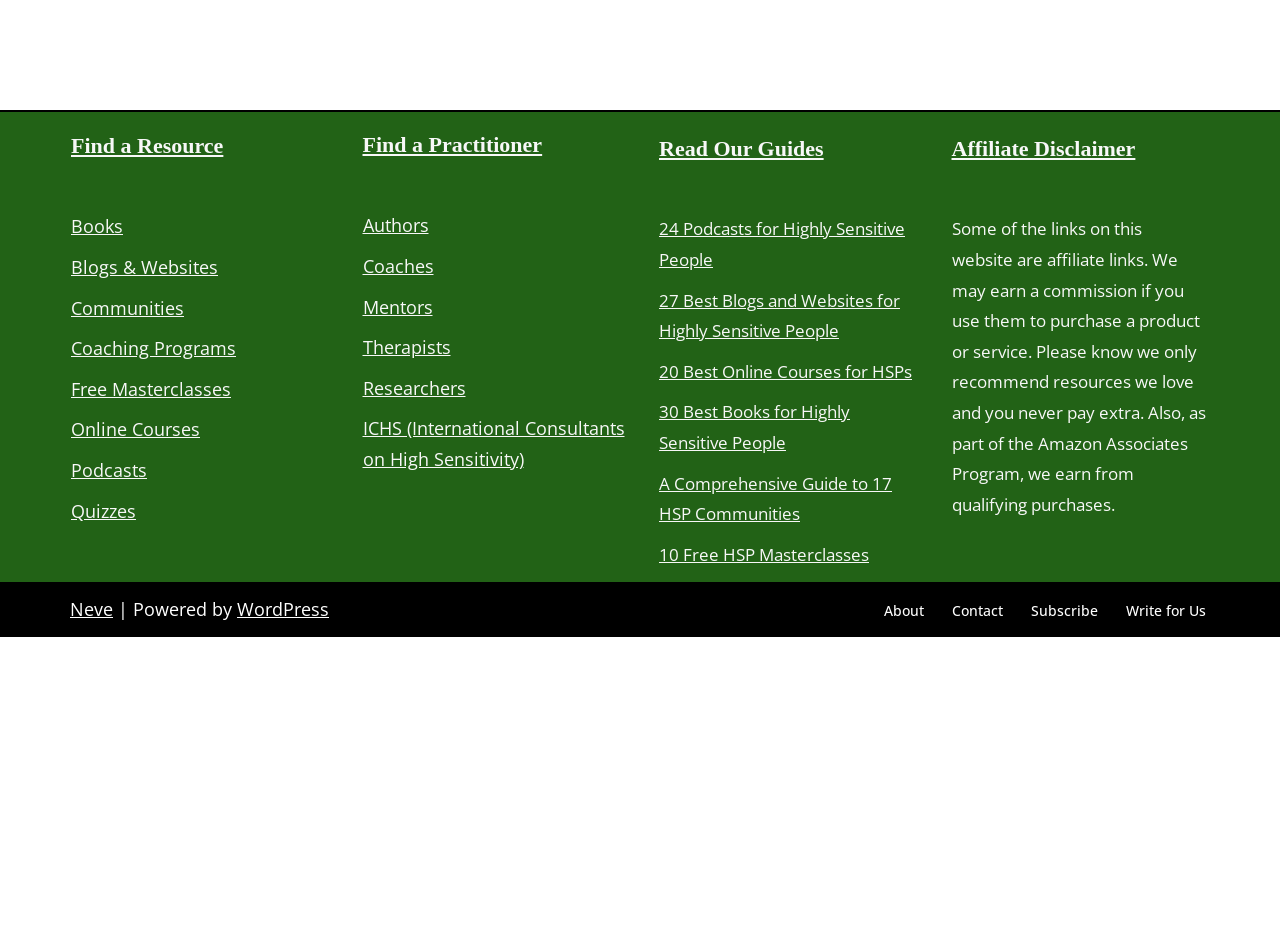Pinpoint the bounding box coordinates of the clickable area necessary to execute the following instruction: "Read '24 Podcasts for Highly Sensitive People'". The coordinates should be given as four float numbers between 0 and 1, namely [left, top, right, bottom].

[0.515, 0.233, 0.707, 0.29]